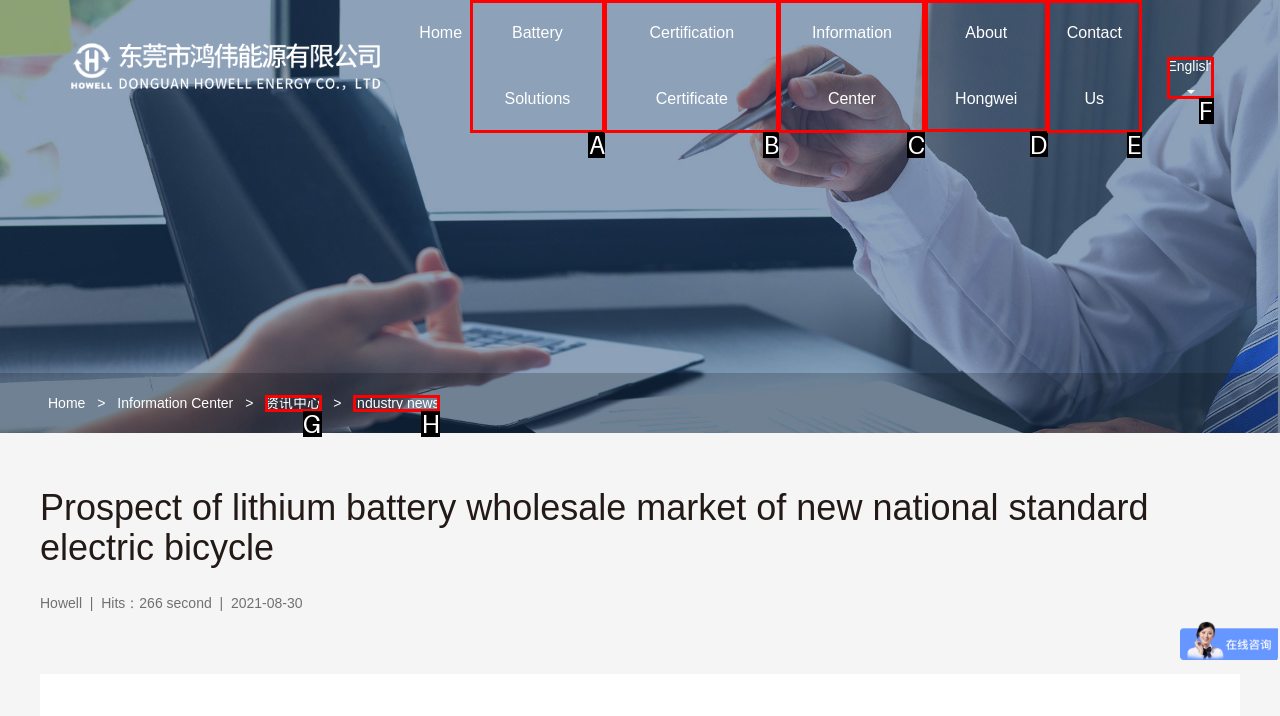Provide the letter of the HTML element that you need to click on to perform the task: Go to the About Hongwei page.
Answer with the letter corresponding to the correct option.

D